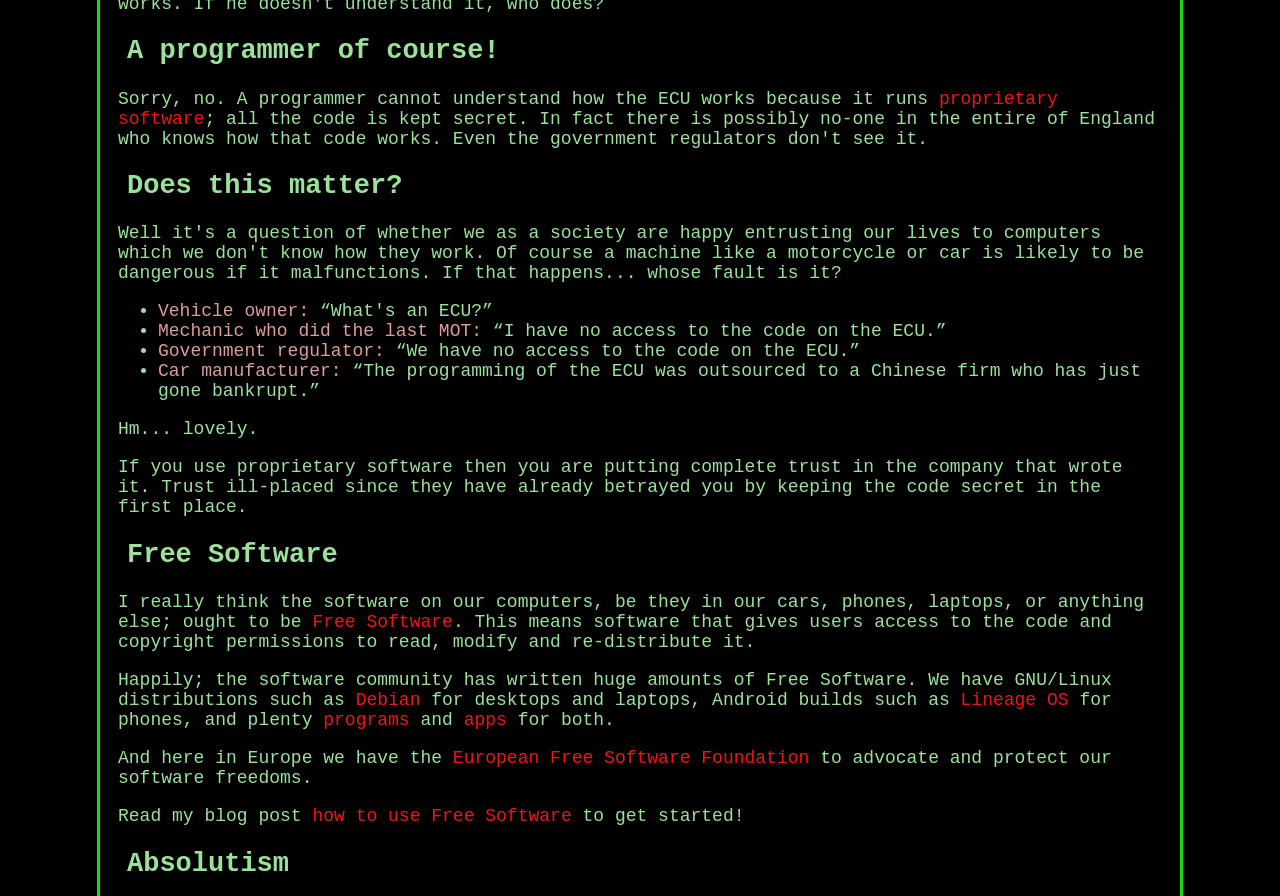Locate the bounding box of the UI element described by: "Lineage OS" in the given webpage screenshot.

[0.75, 0.77, 0.835, 0.793]